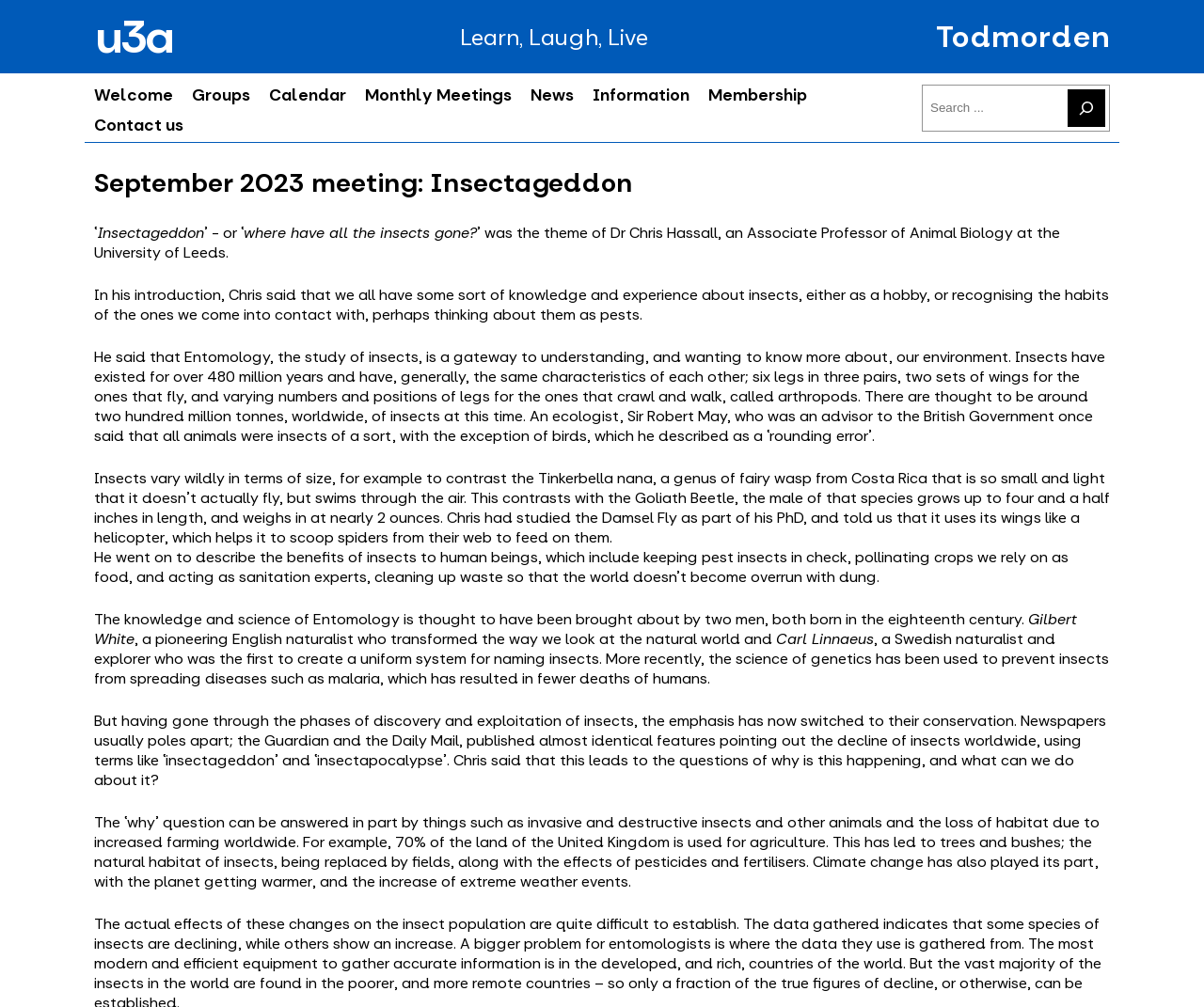From the details in the image, provide a thorough response to the question: What is the theme of Dr Chris Hassall's talk?

The theme of Dr Chris Hassall's talk can be inferred from the heading element that reads 'September 2023 meeting: Insectageddon - Todmorden'. This suggests that the talk is about the decline of insects, which is often referred to as 'Insectageddon'.